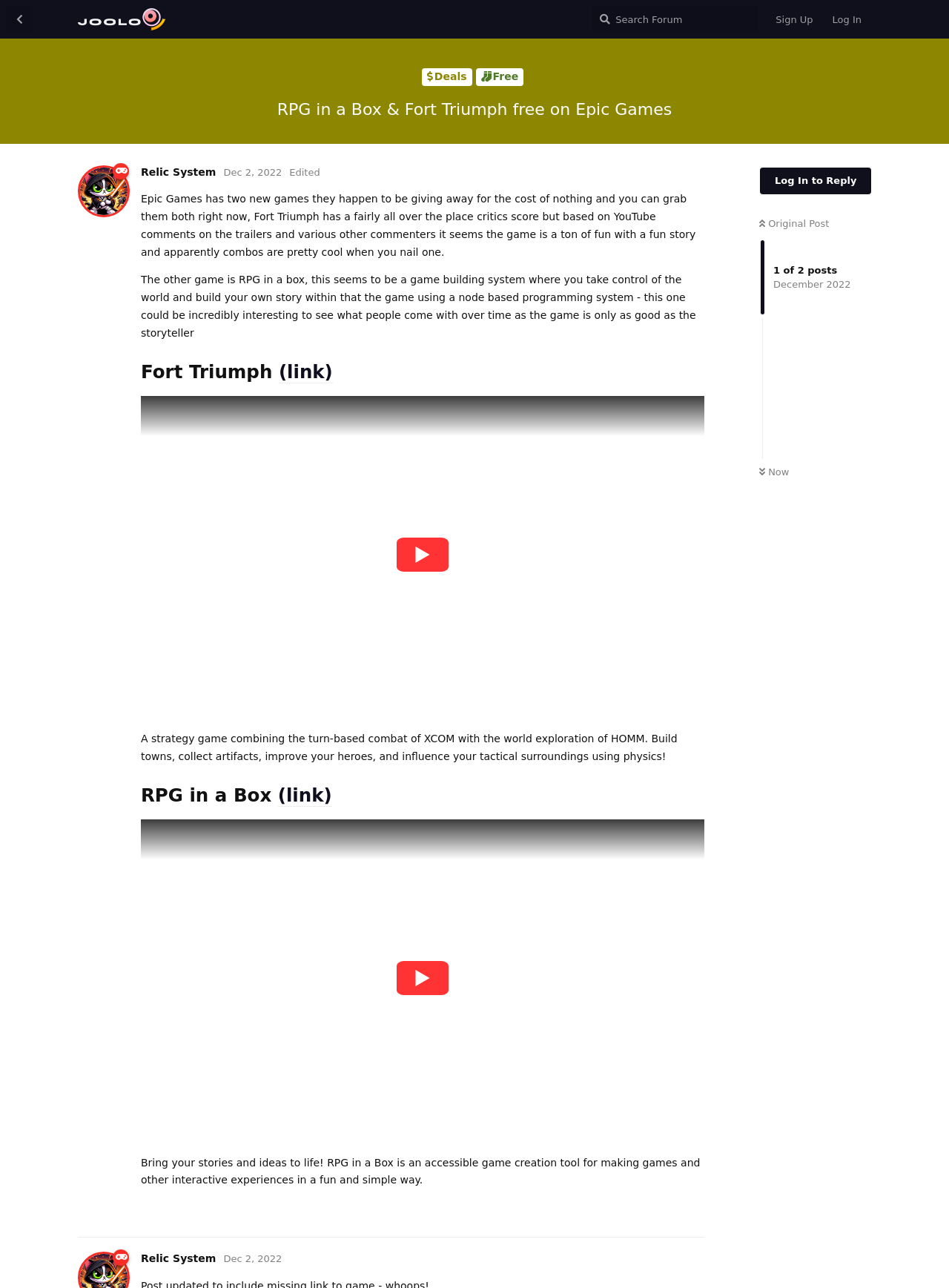What is the name of the game with a node-based programming system?
Look at the screenshot and give a one-word or phrase answer.

RPG in a Box